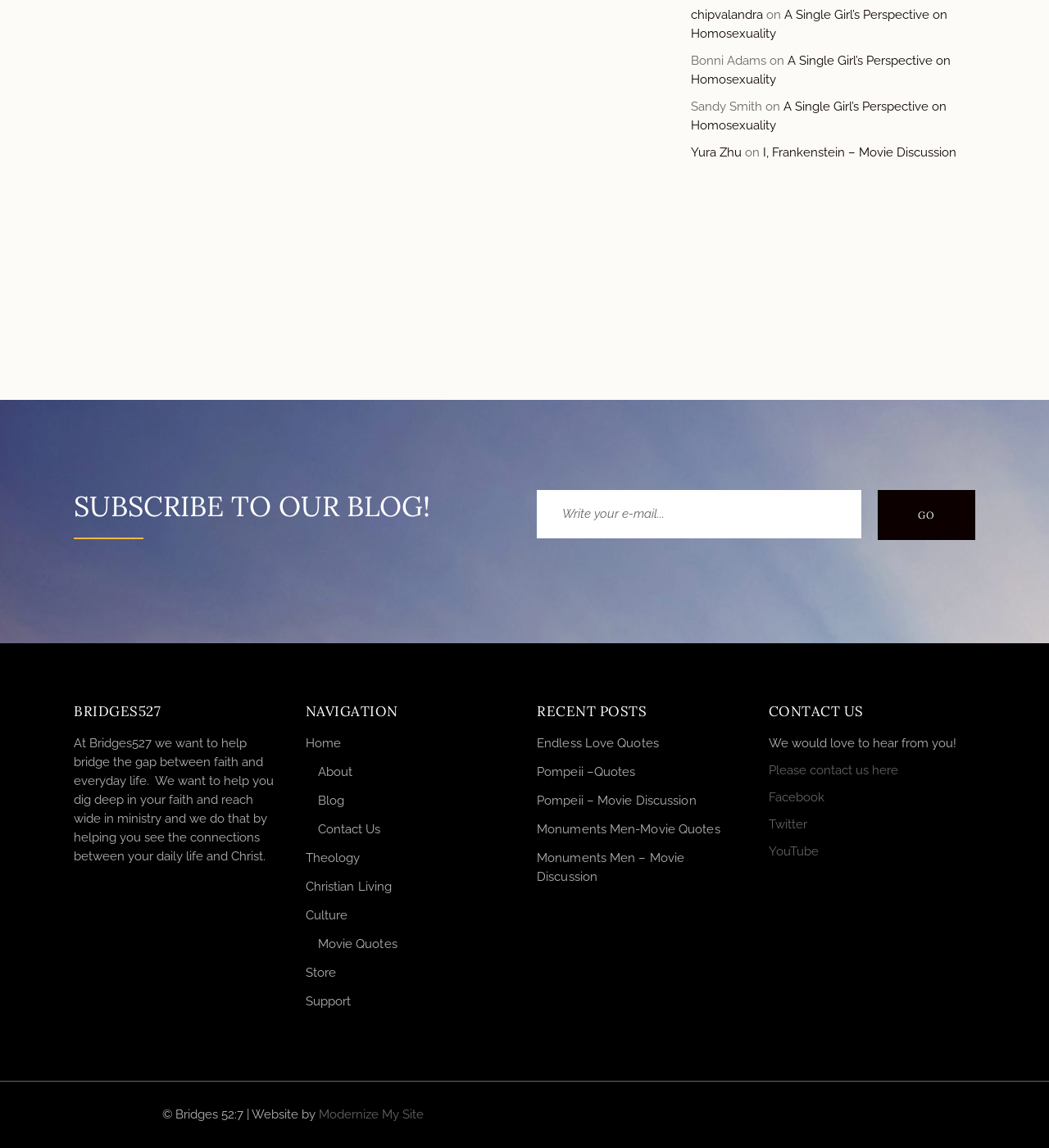What is the name of the blog?
Can you give a detailed and elaborate answer to the question?

The name of the blog can be found in the heading element with the text 'BRIDGES527' located at the top-left section of the webpage.